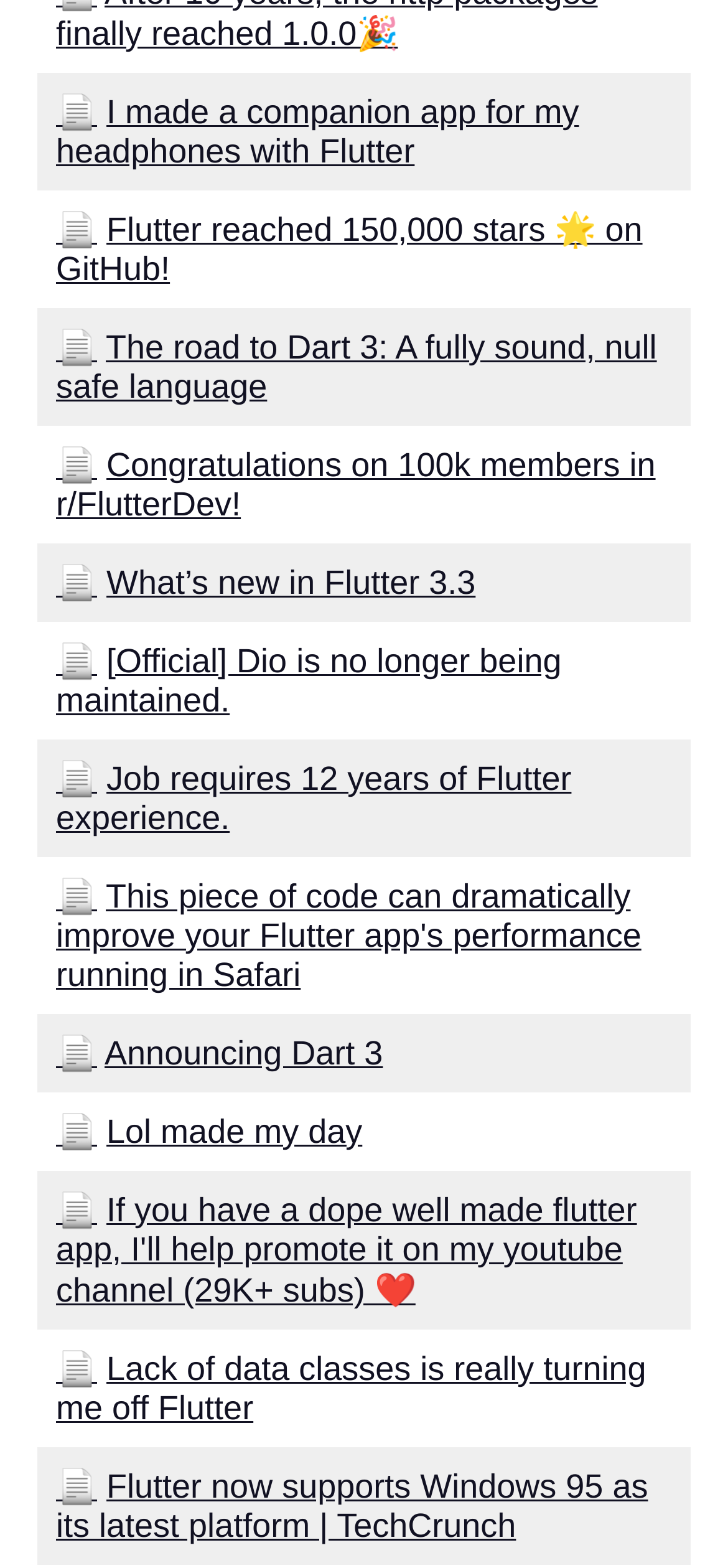Please locate the bounding box coordinates of the element that needs to be clicked to achieve the following instruction: "View the article about Announcing Dart 3". The coordinates should be four float numbers between 0 and 1, i.e., [left, top, right, bottom].

[0.144, 0.66, 0.526, 0.683]